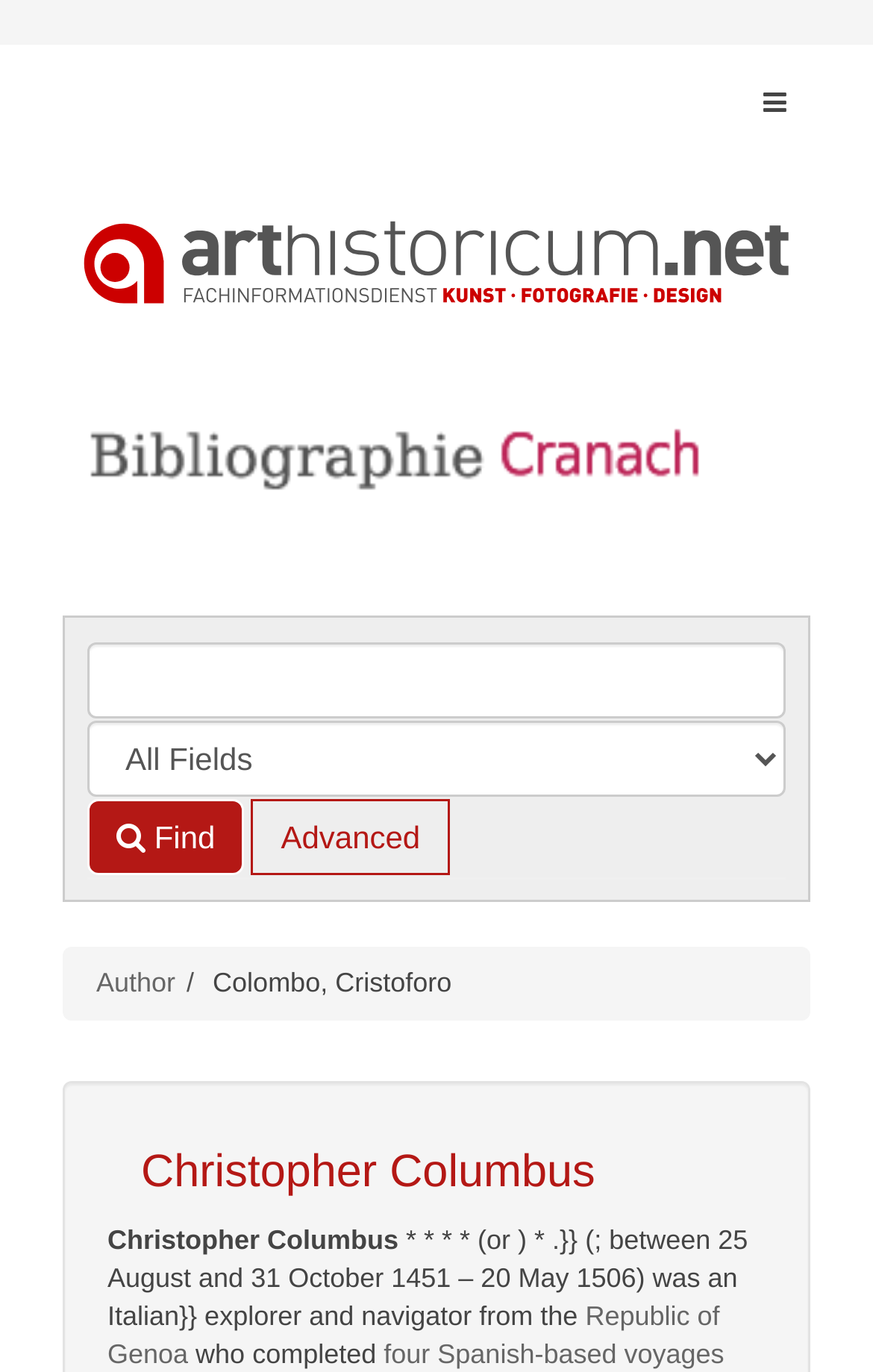What is the name of the author?
Provide a detailed and well-explained answer to the question.

The heading below the breadcrumbs navigation says 'Christopher Columbus' which is the name of the author.